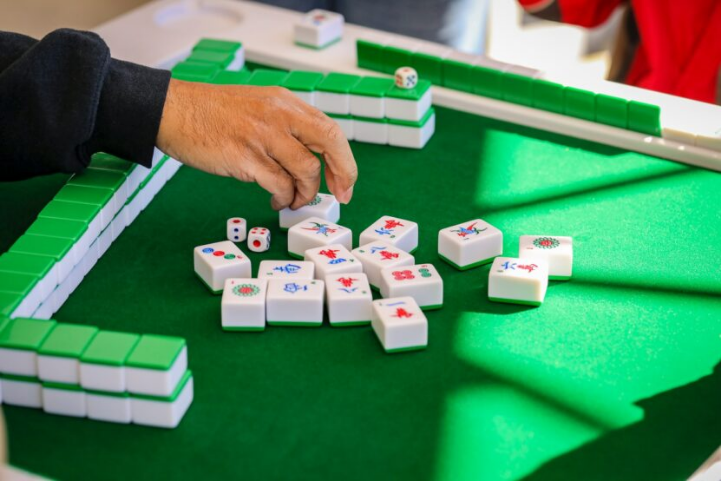Write a descriptive caption for the image, covering all notable aspects.

The image captures a close-up view of a Mahjong game in progress. A player's hand, adorned in a dark sleeve, is poised to place a tile on a vibrant green felt surface, characteristic of traditional Mahjong tables. Surrounding the hand are various intricately designed Mahjong tiles, each featuring colorful symbols and patterns that reflect the game’s rich cultural heritage. In addition to the tiles, two dice, which add an element of chance to the game, can be seen among the pieces. Against a backdrop of neatly arranged green tiles, the scene embodies a blend of strategy and social interaction, inviting players of all ages to engage in this time-honored pastime. This game not only offers a peaceful challenge but also fosters meaningful connections among participants, making it a beloved activity across generations. 

The source of this image is noted as "playgroundequipment.com," aligning with the theme of timeless leisure activities.